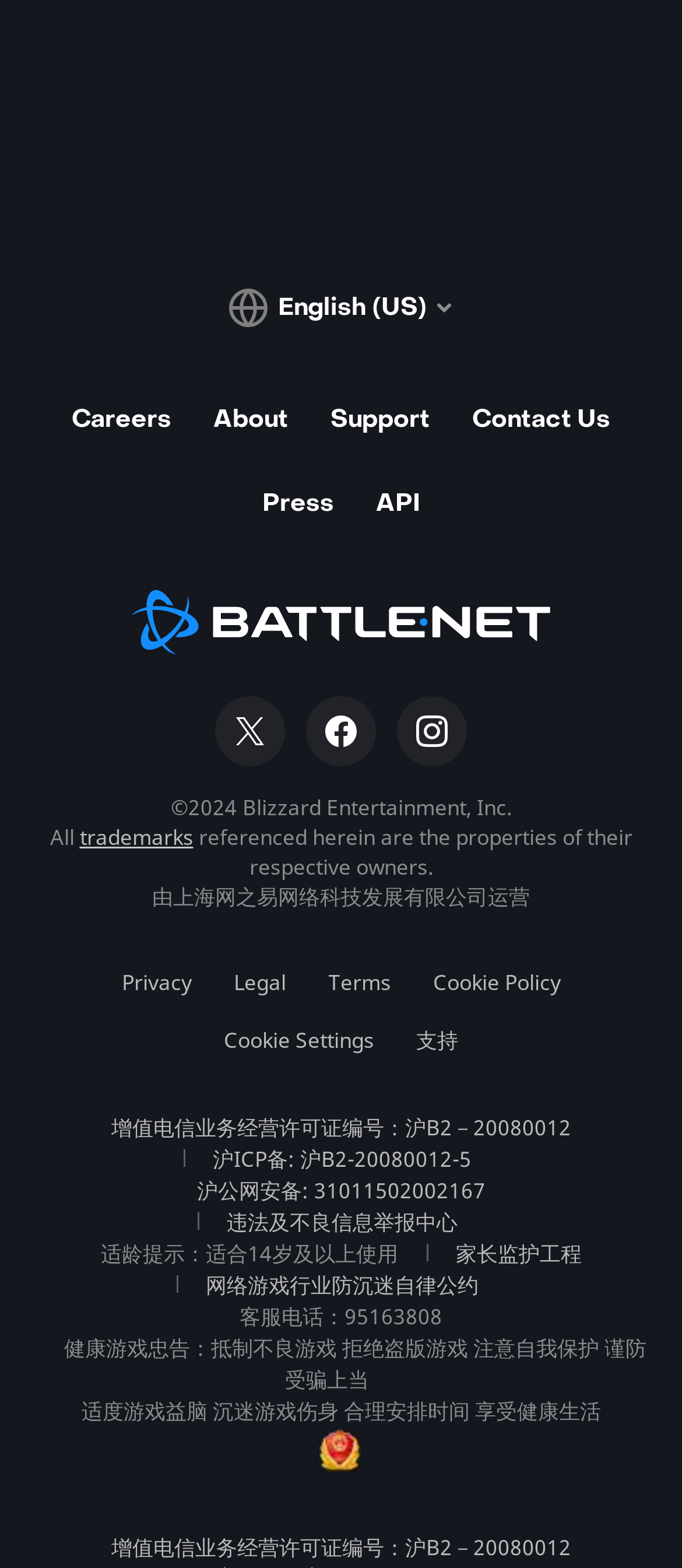Please identify the bounding box coordinates of the area that needs to be clicked to fulfill the following instruction: "Visit Battle.net."

[0.192, 0.403, 0.808, 0.422]